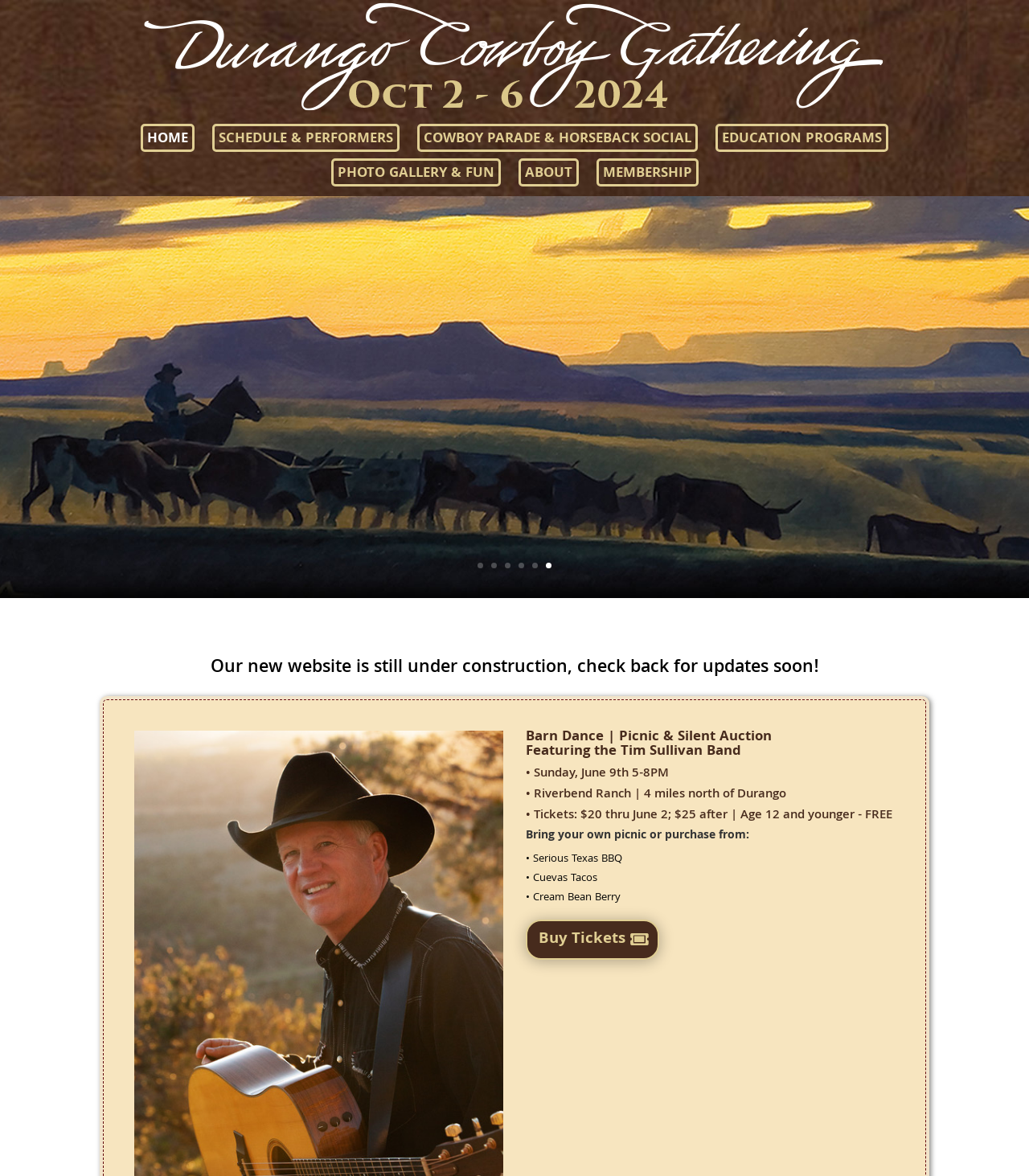Refer to the image and answer the question with as much detail as possible: What is the name of the ranch where the Barn Dance event is held?

I found the heading '• Riverbend Ranch | 4 miles north of Durango' which indicates the name of the ranch where the Barn Dance event is held is Riverbend Ranch.